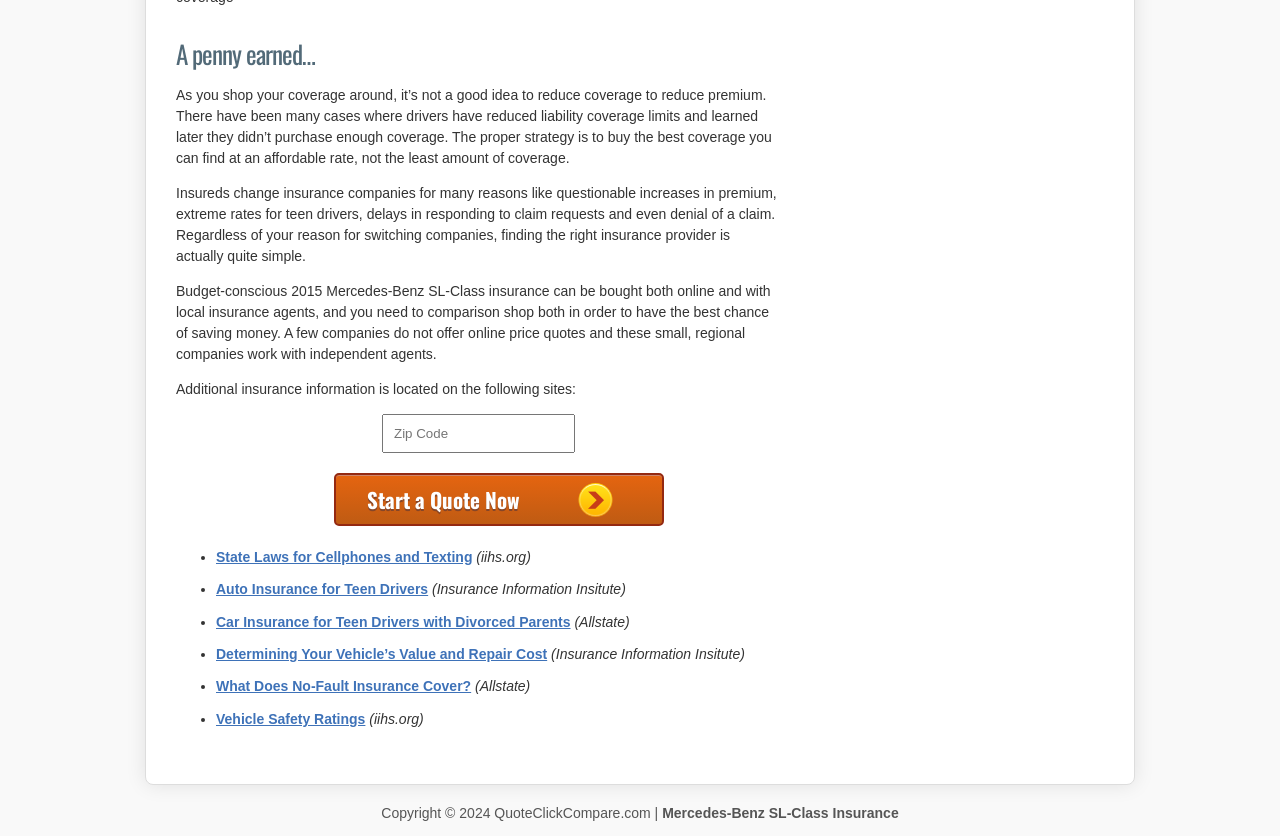Find the bounding box coordinates of the element to click in order to complete this instruction: "Visit State Laws for Cellphones and Texting". The bounding box coordinates must be four float numbers between 0 and 1, denoted as [left, top, right, bottom].

[0.169, 0.656, 0.369, 0.676]